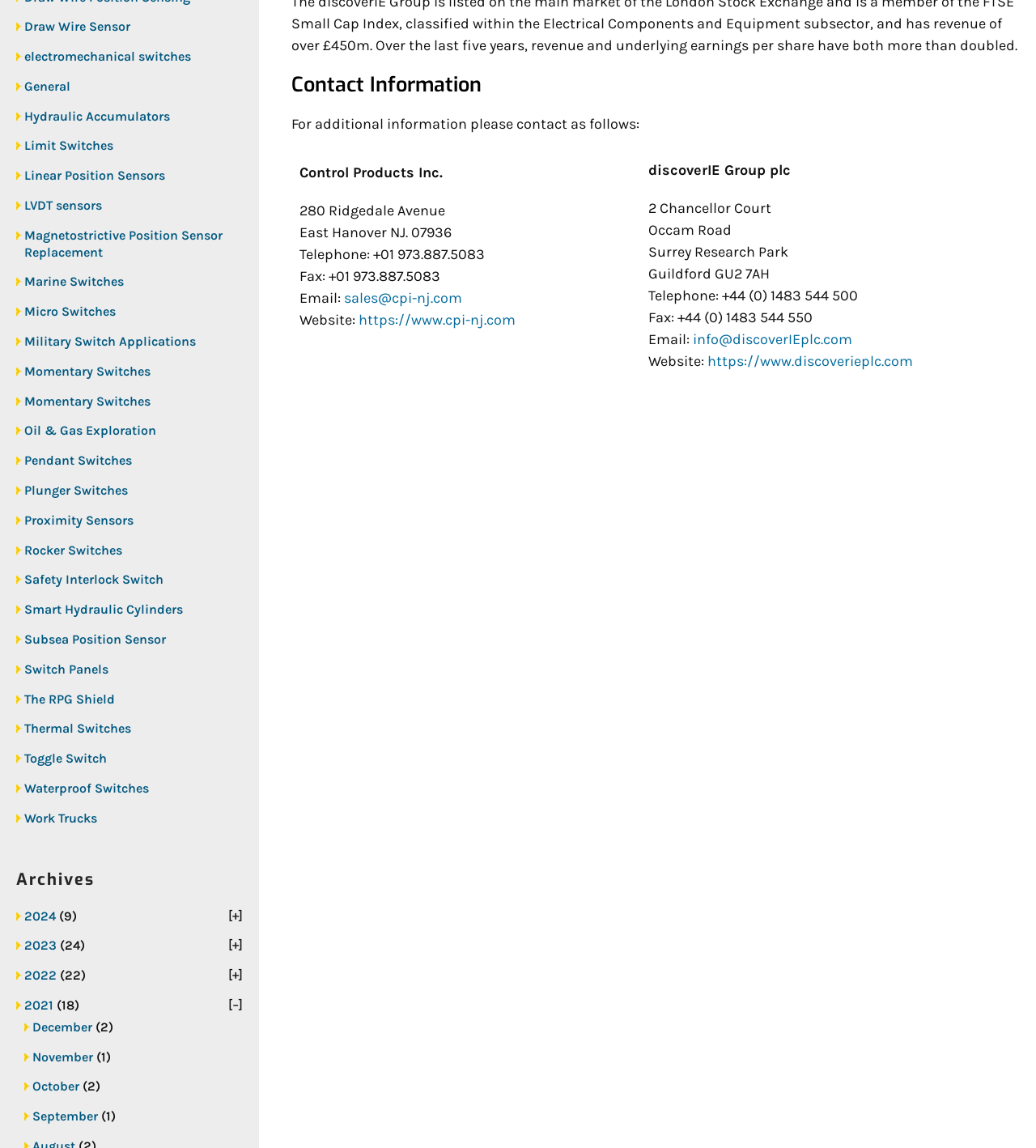What is the purpose of the checkbox in the Archives section?
Using the details from the image, give an elaborate explanation to answer the question.

The checkbox in the Archives section is used to expand or collapse the list of links under each year. When the checkbox is checked, the list is collapsed, and when it's unchecked, the list is expanded.